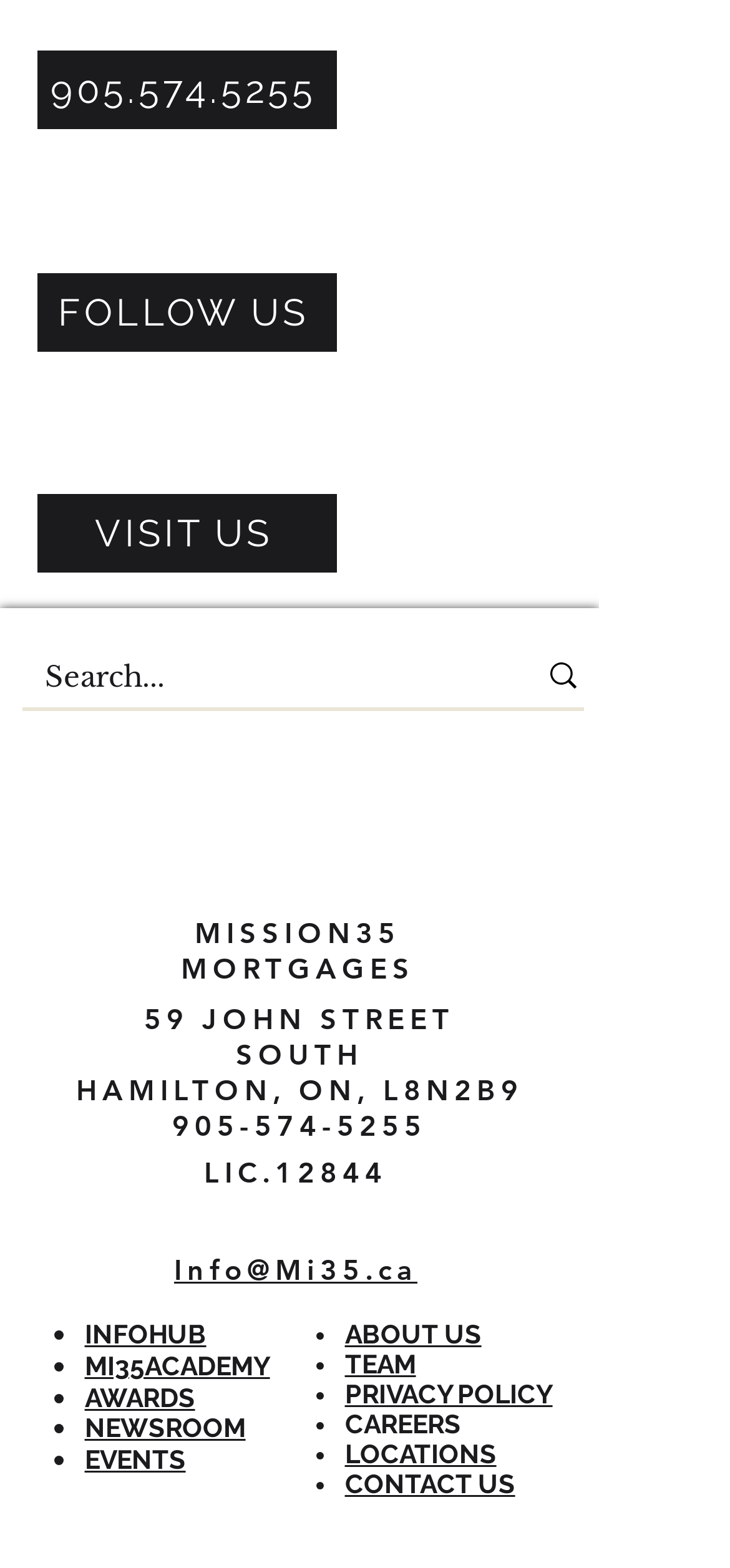Determine the bounding box coordinates of the section to be clicked to follow the instruction: "Contact us". The coordinates should be given as four float numbers between 0 and 1, formatted as [left, top, right, bottom].

[0.472, 0.937, 0.764, 0.956]